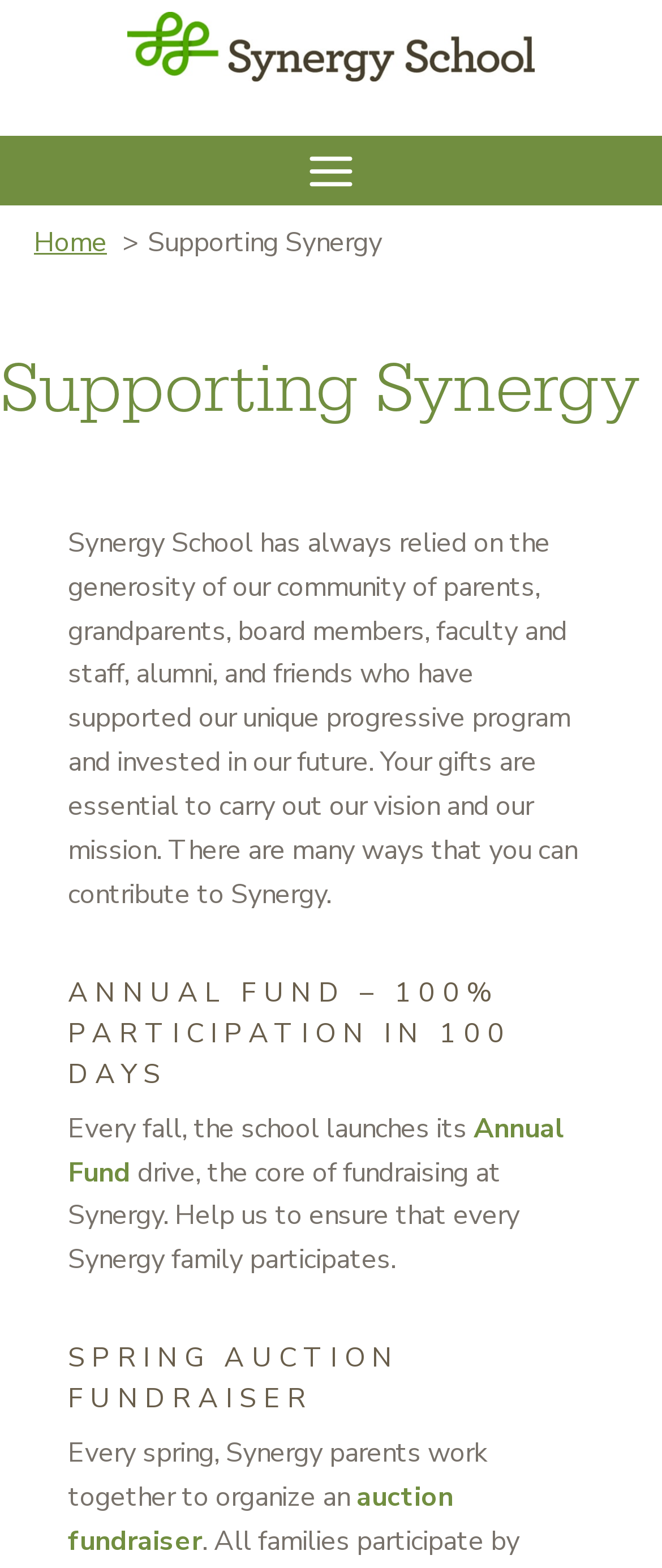Refer to the element description alt="Synergy School" and identify the corresponding bounding box in the screenshot. Format the coordinates as (top-left x, top-left y, bottom-right x, bottom-right y) with values in the range of 0 to 1.

[0.192, 0.007, 0.808, 0.052]